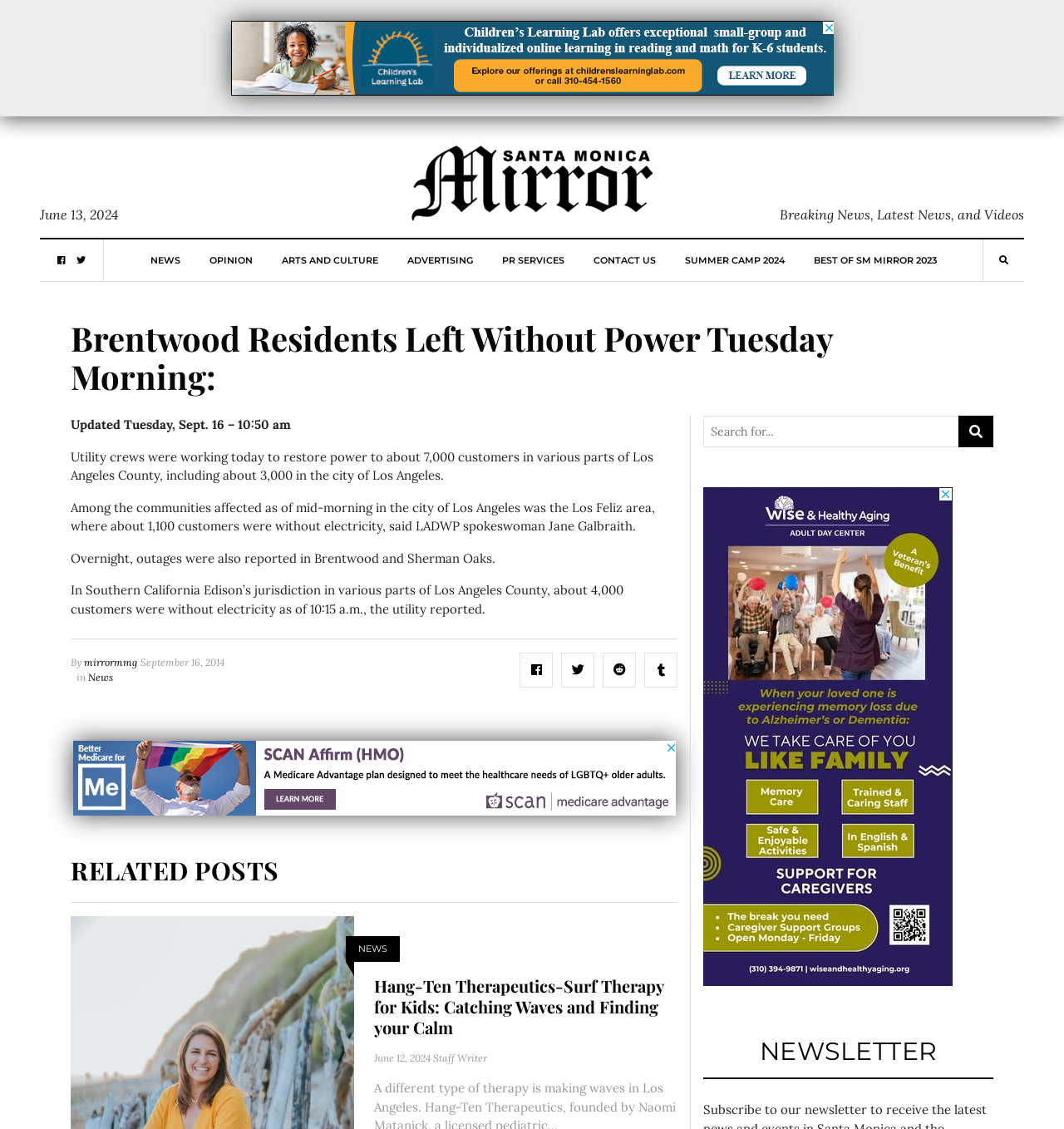Specify the bounding box coordinates of the element's area that should be clicked to execute the given instruction: "Check out the advertisement". The coordinates should be four float numbers between 0 and 1, i.e., [left, top, right, bottom].

[0.217, 0.018, 0.783, 0.085]